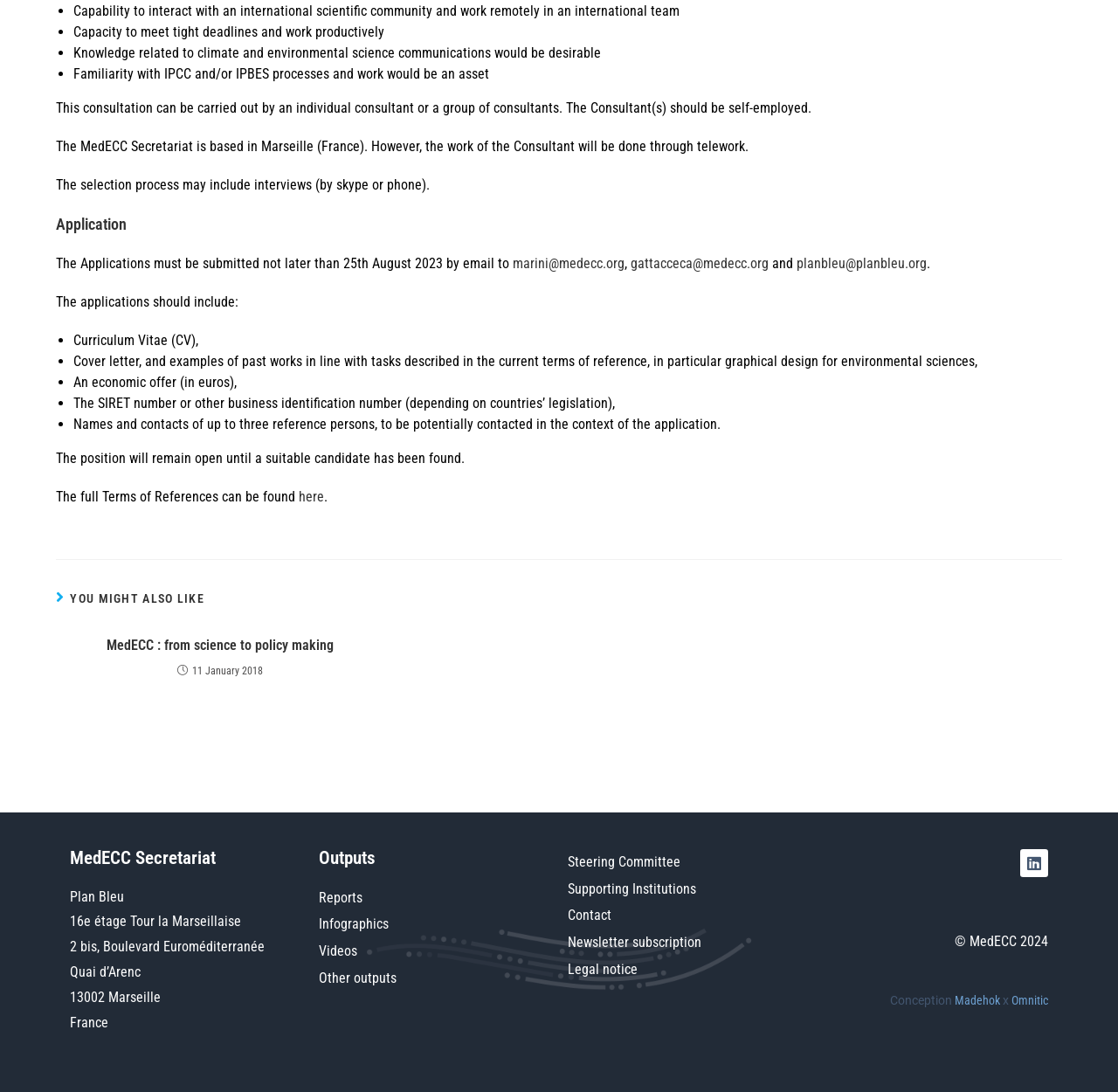Refer to the element description Supporting Institutions and identify the corresponding bounding box in the screenshot. Format the coordinates as (top-left x, top-left y, bottom-right x, bottom-right y) with values in the range of 0 to 1.

[0.508, 0.802, 0.715, 0.827]